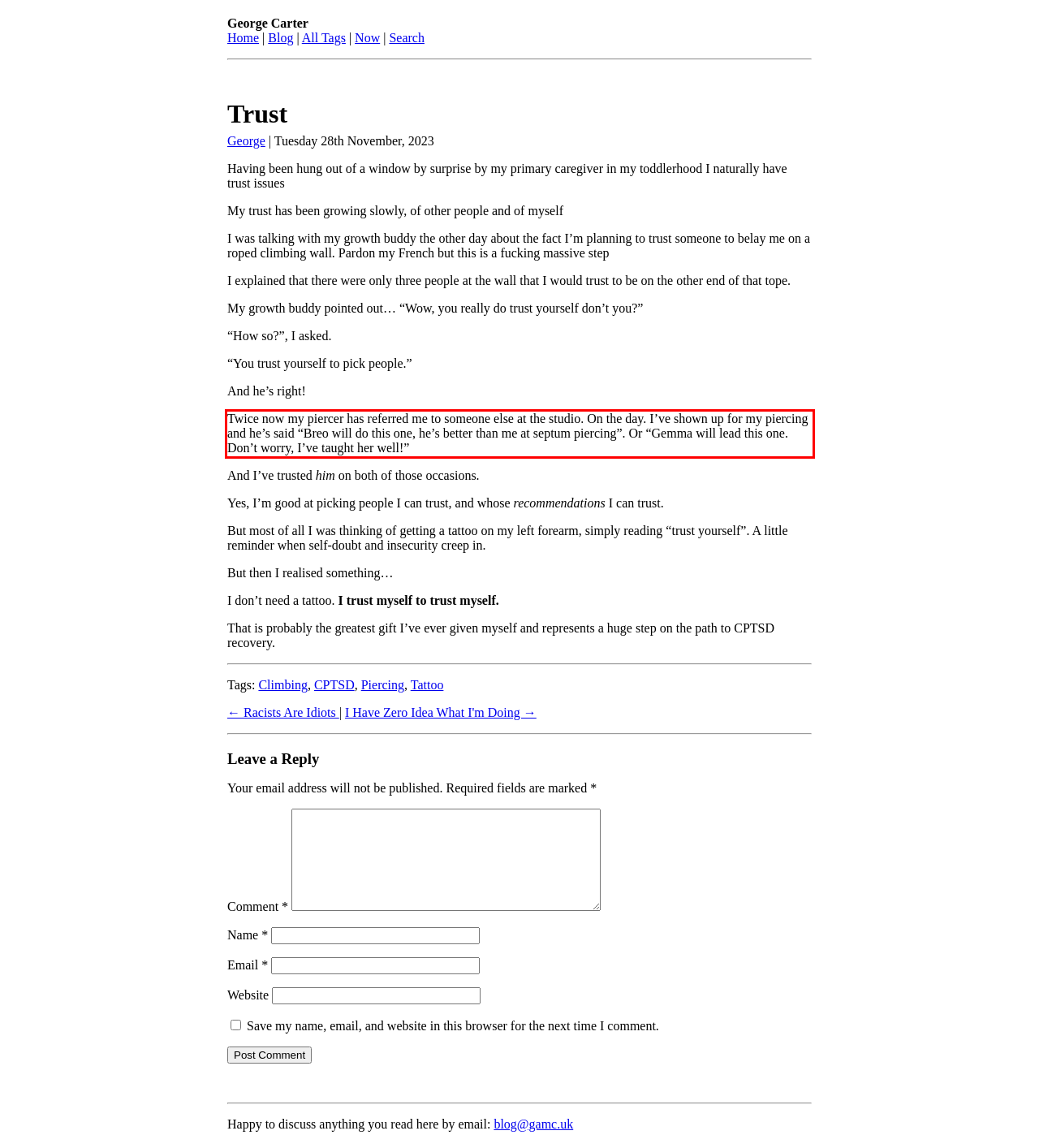You have a screenshot of a webpage with a UI element highlighted by a red bounding box. Use OCR to obtain the text within this highlighted area.

Twice now my piercer has referred me to someone else at the studio. On the day. I’ve shown up for my piercing and he’s said “Breo will do this one, he’s better than me at septum piercing”. Or “Gemma will lead this one. Don’t worry, I’ve taught her well!”